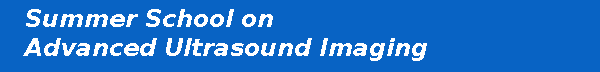Provide a one-word or brief phrase answer to the question:
What is the target audience of the summer school?

Ph.D. students and researchers